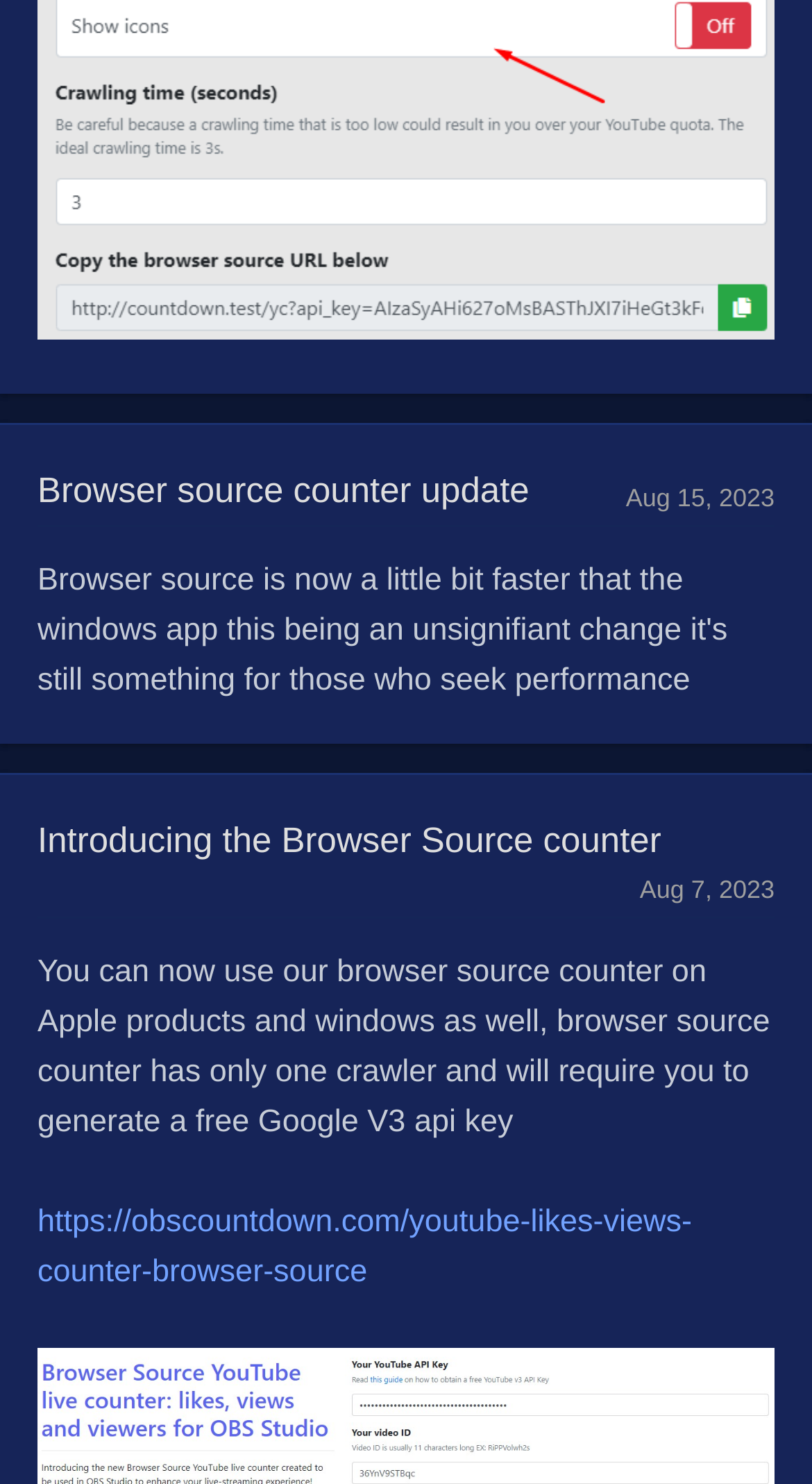Identify the bounding box for the given UI element using the description provided. Coordinates should be in the format (top-left x, top-left y, bottom-right x, bottom-right y) and must be between 0 and 1. Here is the description: Contact us

[0.031, 0.713, 0.211, 0.74]